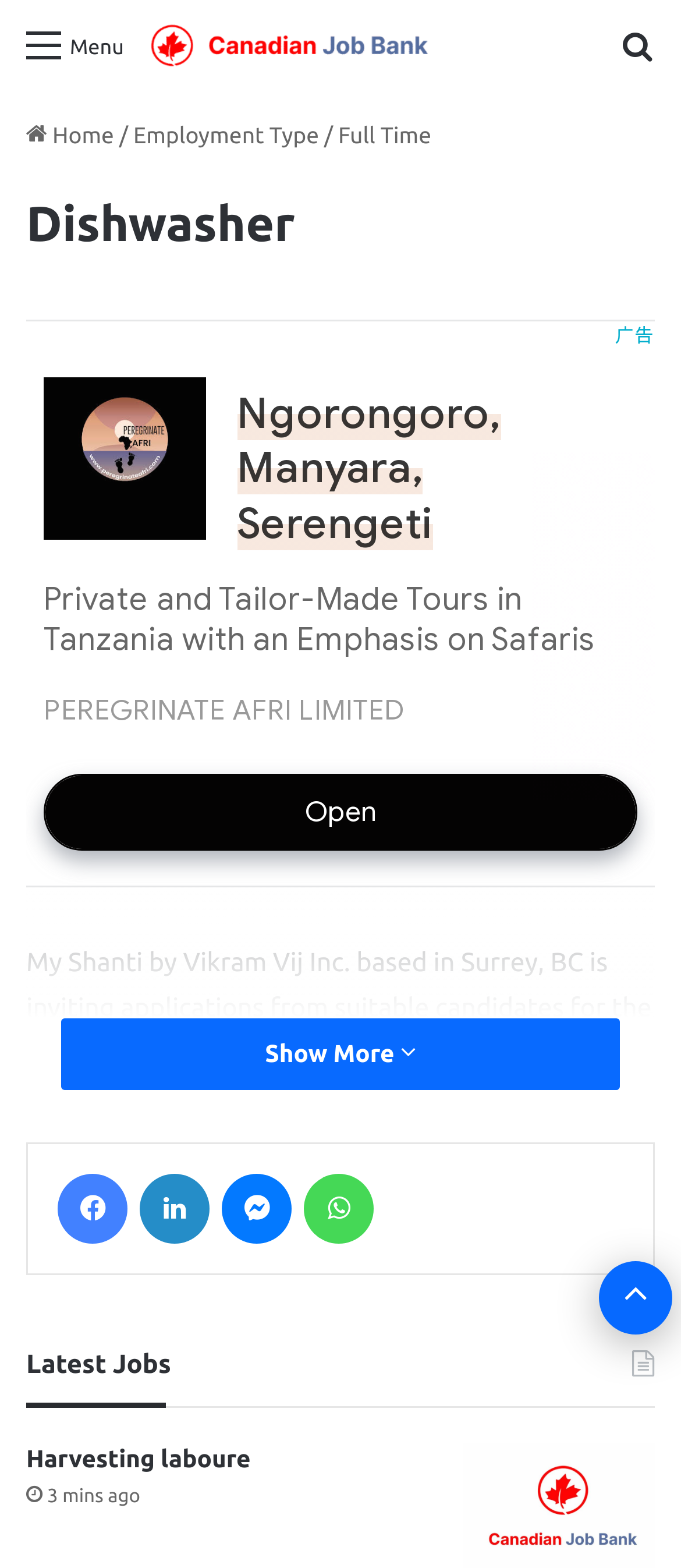What is the latest job posting on the webpage?
Using the picture, provide a one-word or short phrase answer.

Harvesting labourer